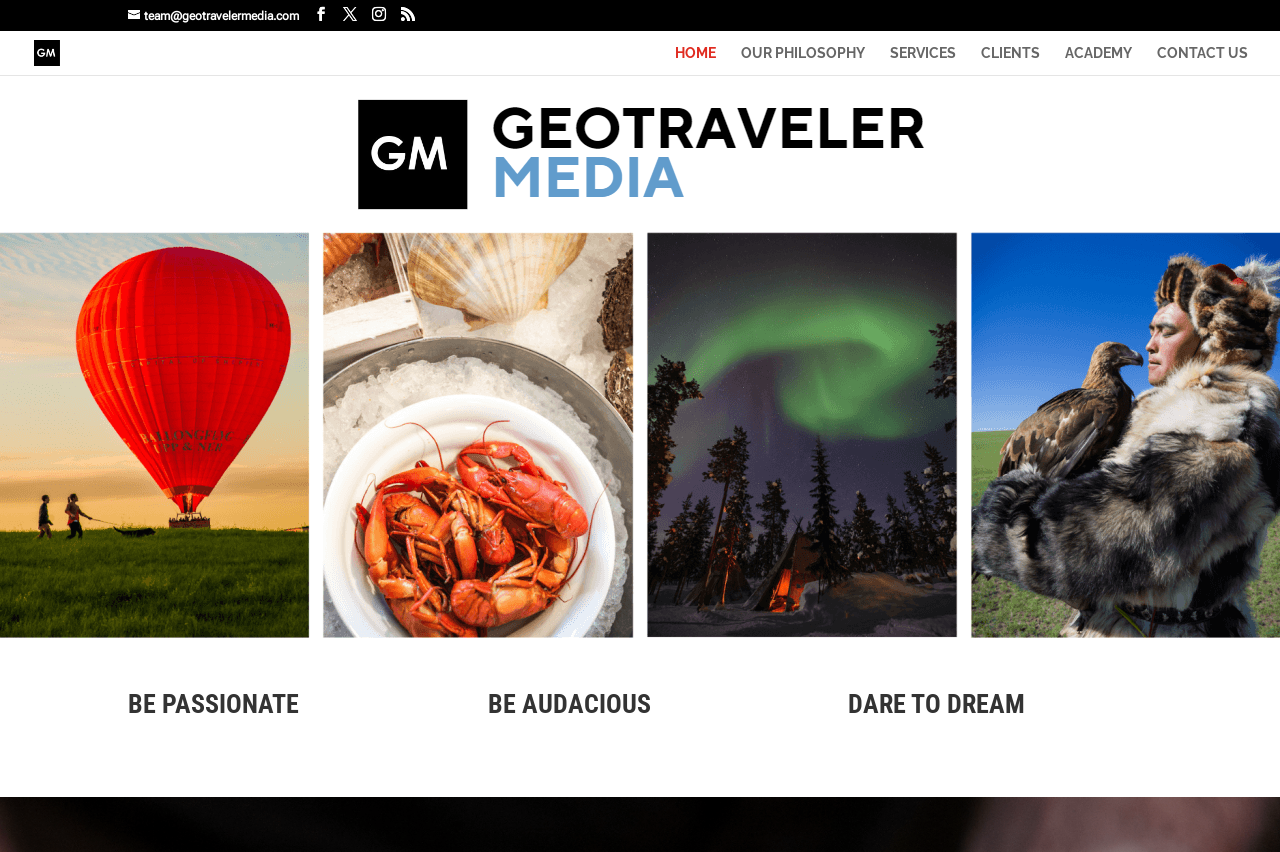Provide a one-word or short-phrase response to the question:
What are the main sections of the website?

HOME, OUR PHILOSOPHY, SERVICES, CLIENTS, ACADEMY, CONTACT US